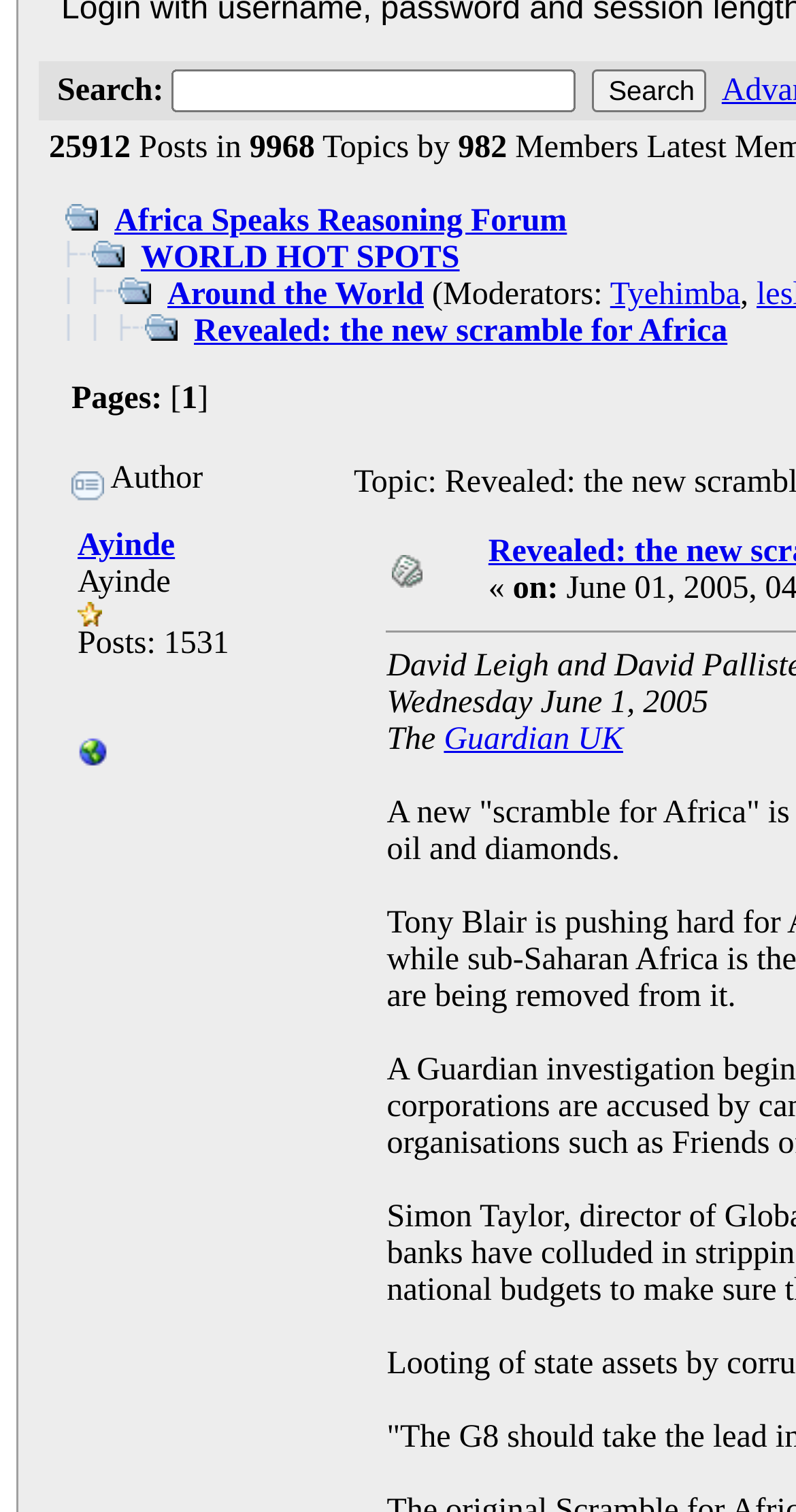Provide the bounding box coordinates for the UI element that is described as: "Around the World".

[0.21, 0.184, 0.532, 0.206]